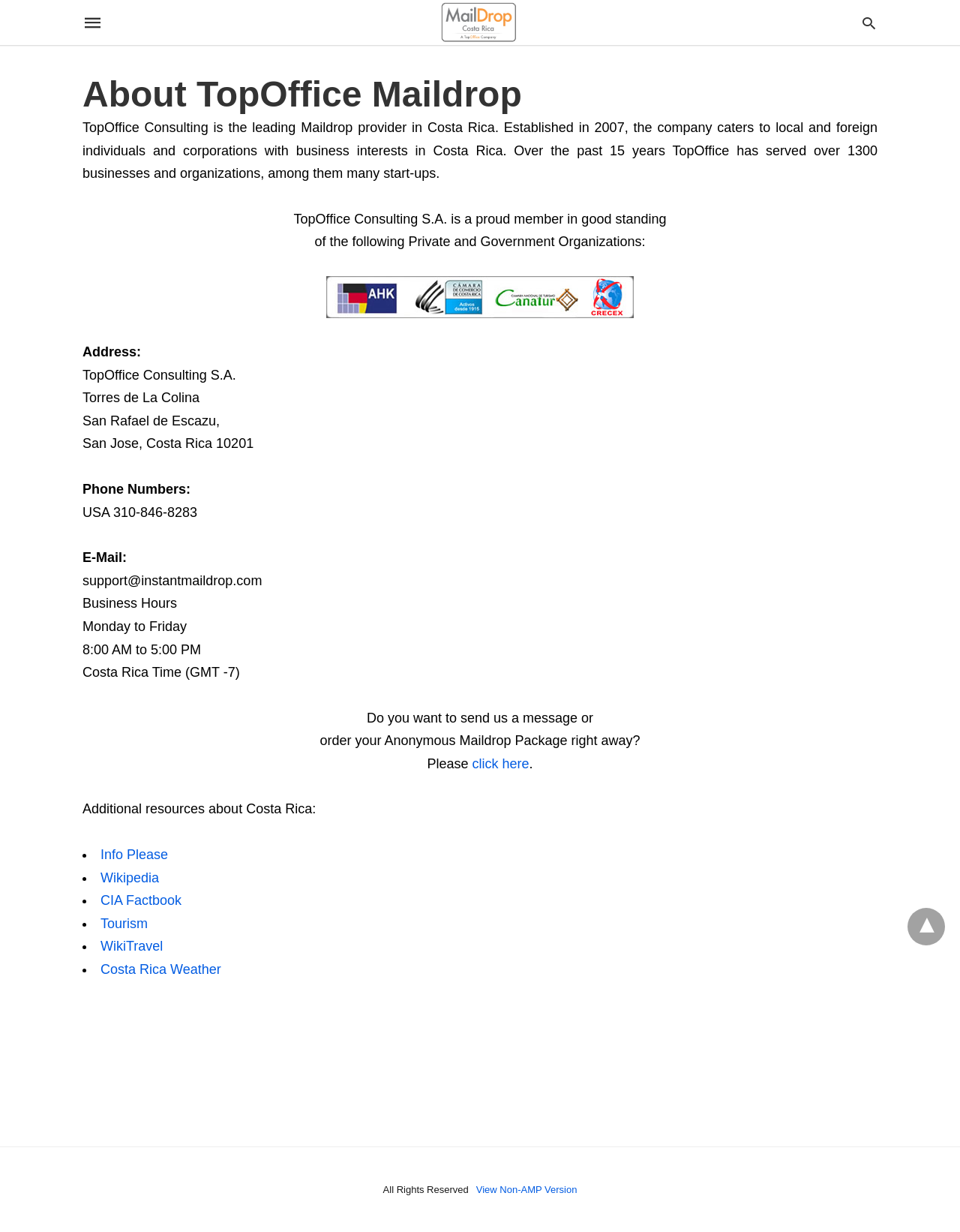Offer a meticulous caption that includes all visible features of the webpage.

This webpage is about TopOffice Maildrop, a leading mailbox service provider in Costa Rica. At the top, there is a heading "About TopOffice Maildrop" followed by a brief description of the company, which was established in 2007 and has served over 1300 businesses and organizations. 

Below the description, there are several sections of text, including the company's membership information, address, phone numbers, email, business hours, and a call to action to send a message or order a maildrop package. 

On the right side of the page, there is a search bar with a magnifying glass icon and a label "Type your query". 

The page also contains several links to external resources, including the company's memberships, information about Costa Rica, and a non-AMP version of the page. 

At the bottom of the page, there is a copyright notice "All Rights Reserved" and a link to view the non-AMP version of the page.